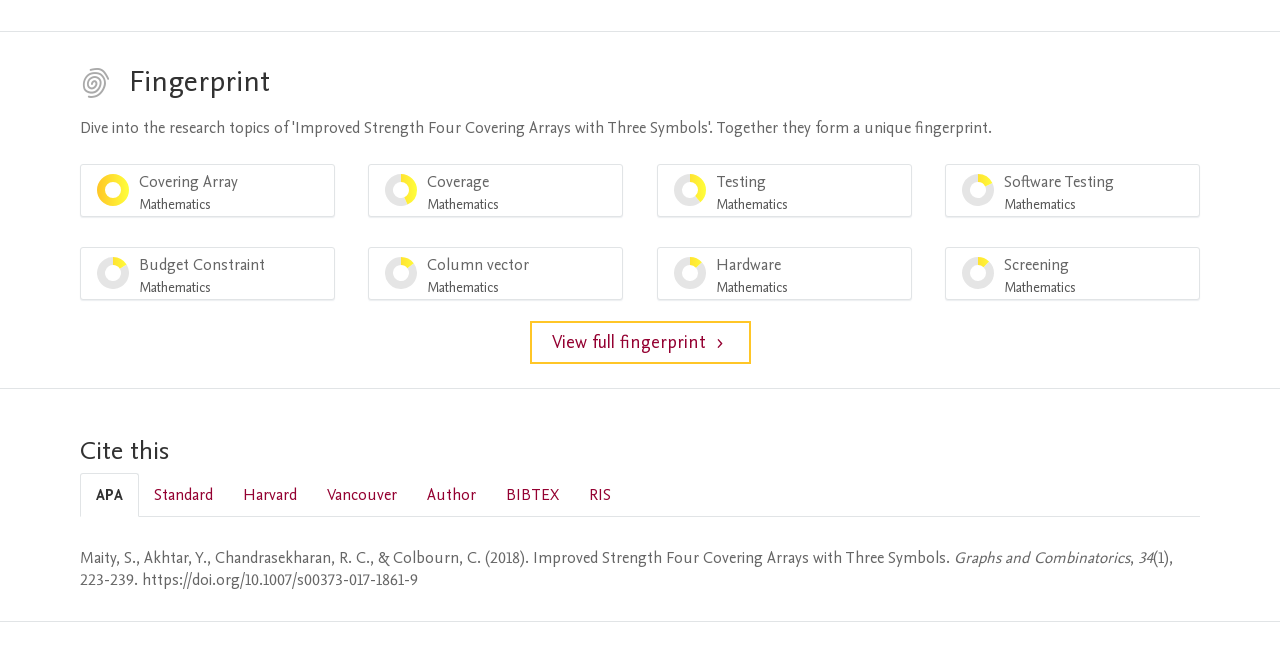Determine the coordinates of the bounding box for the clickable area needed to execute this instruction: "Click the link to access Norscan medical products".

None